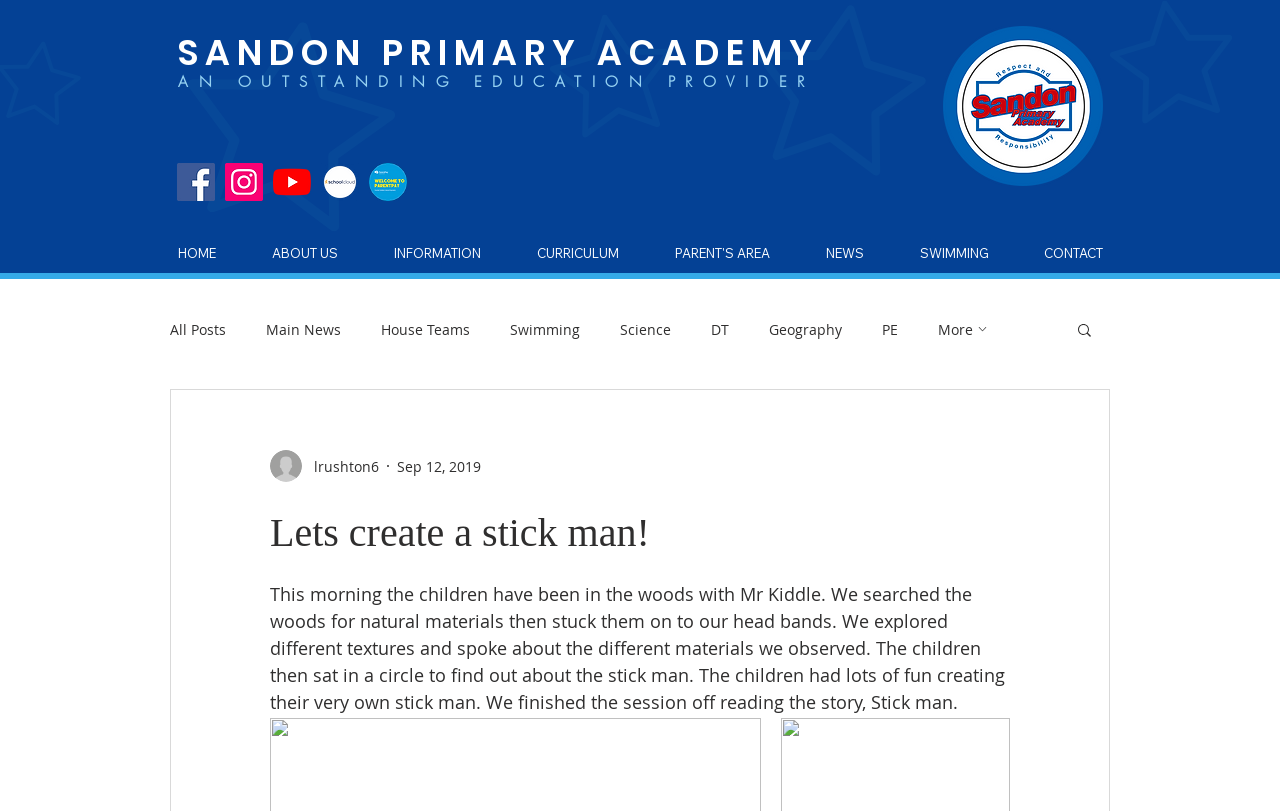What is the name of the teacher mentioned in the blog post?
Make sure to answer the question with a detailed and comprehensive explanation.

The name of the teacher mentioned in the blog post is Mr Kiddle, who is mentioned as accompanying the children on a trip to the woods to search for natural materials.